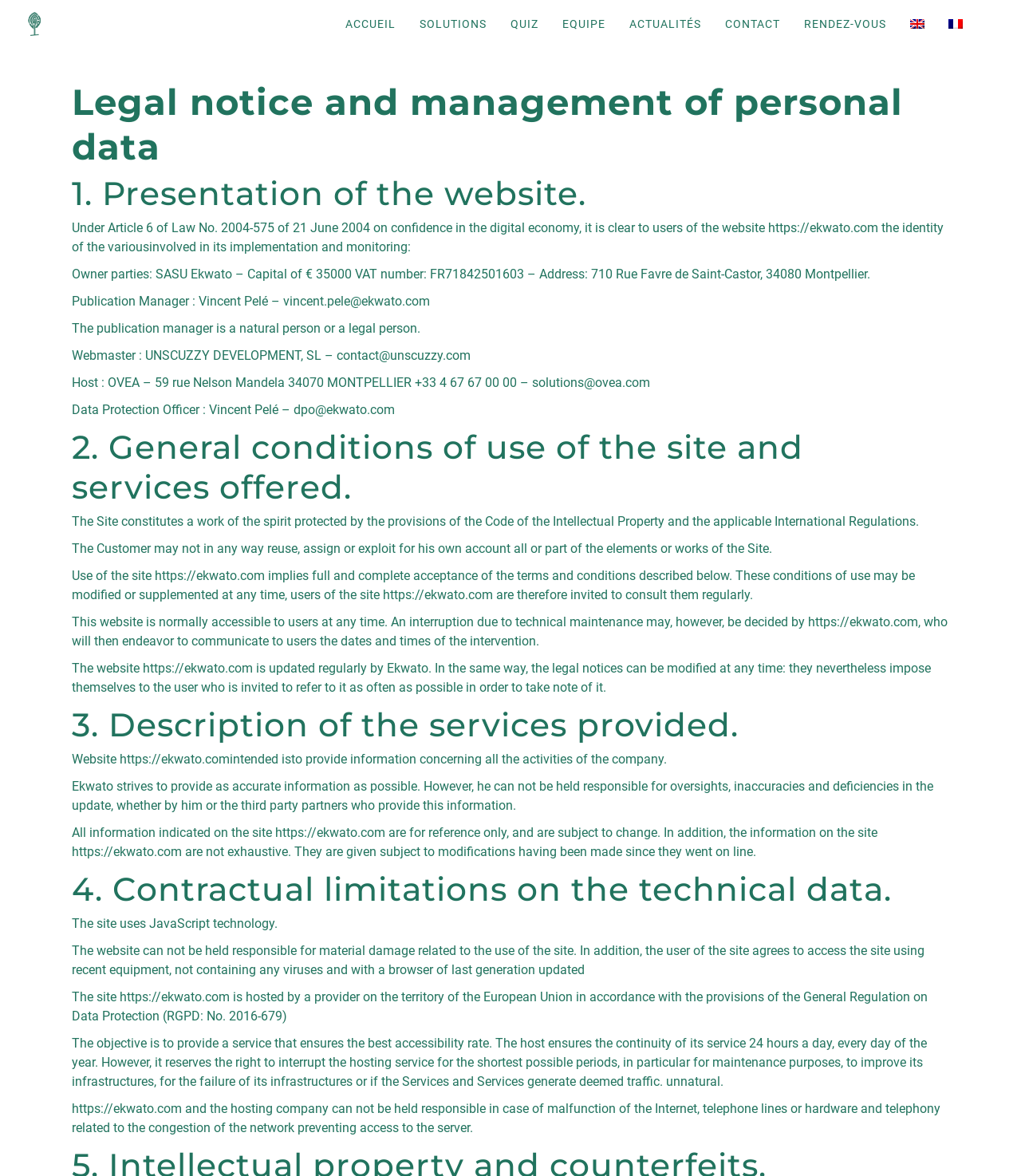Identify the bounding box coordinates of the part that should be clicked to carry out this instruction: "Switch to English".

[0.88, 0.016, 0.917, 0.024]